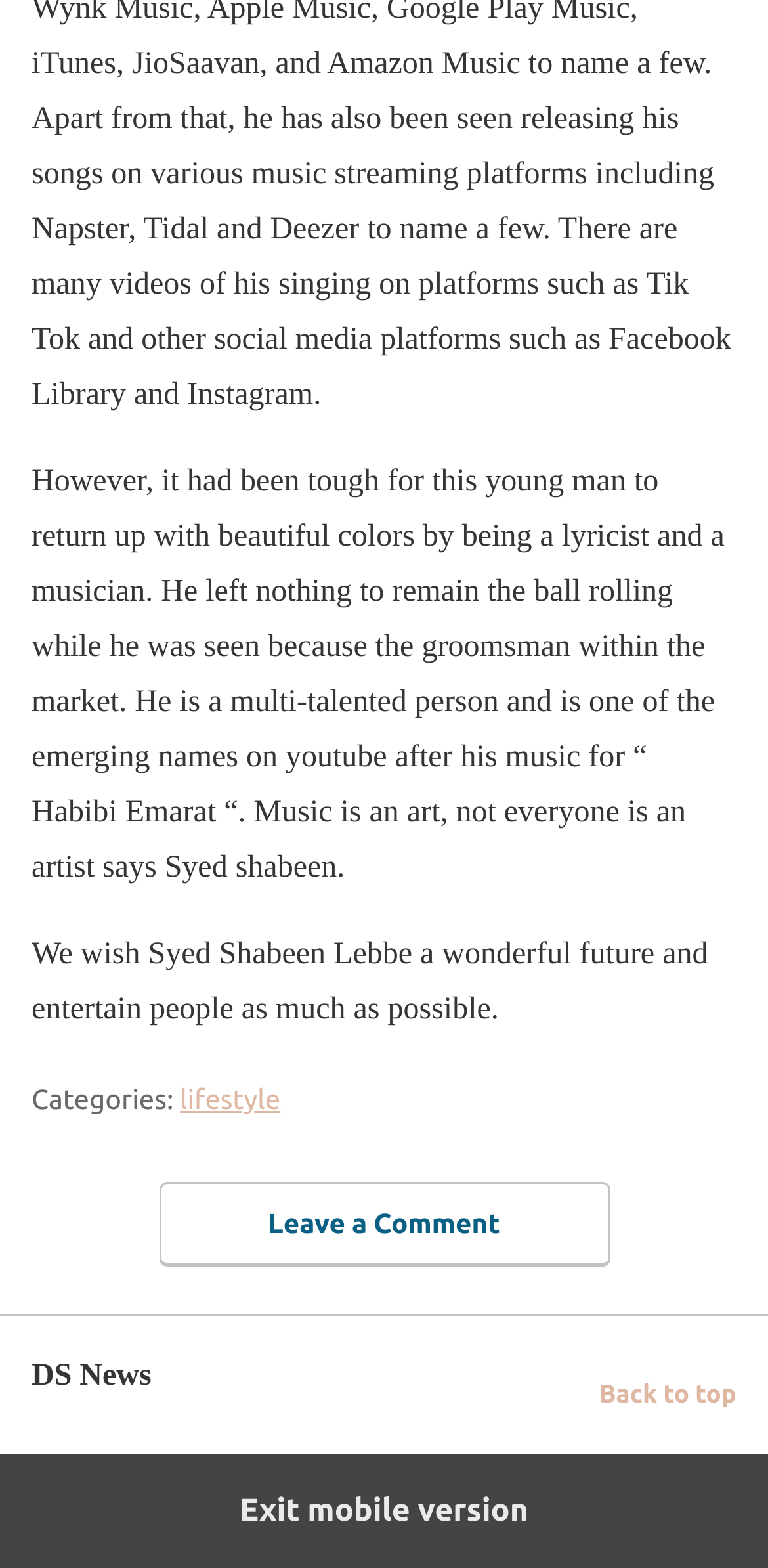Provide the bounding box coordinates for the specified HTML element described in this description: "lifestyle". The coordinates should be four float numbers ranging from 0 to 1, in the format [left, top, right, bottom].

[0.234, 0.691, 0.365, 0.711]